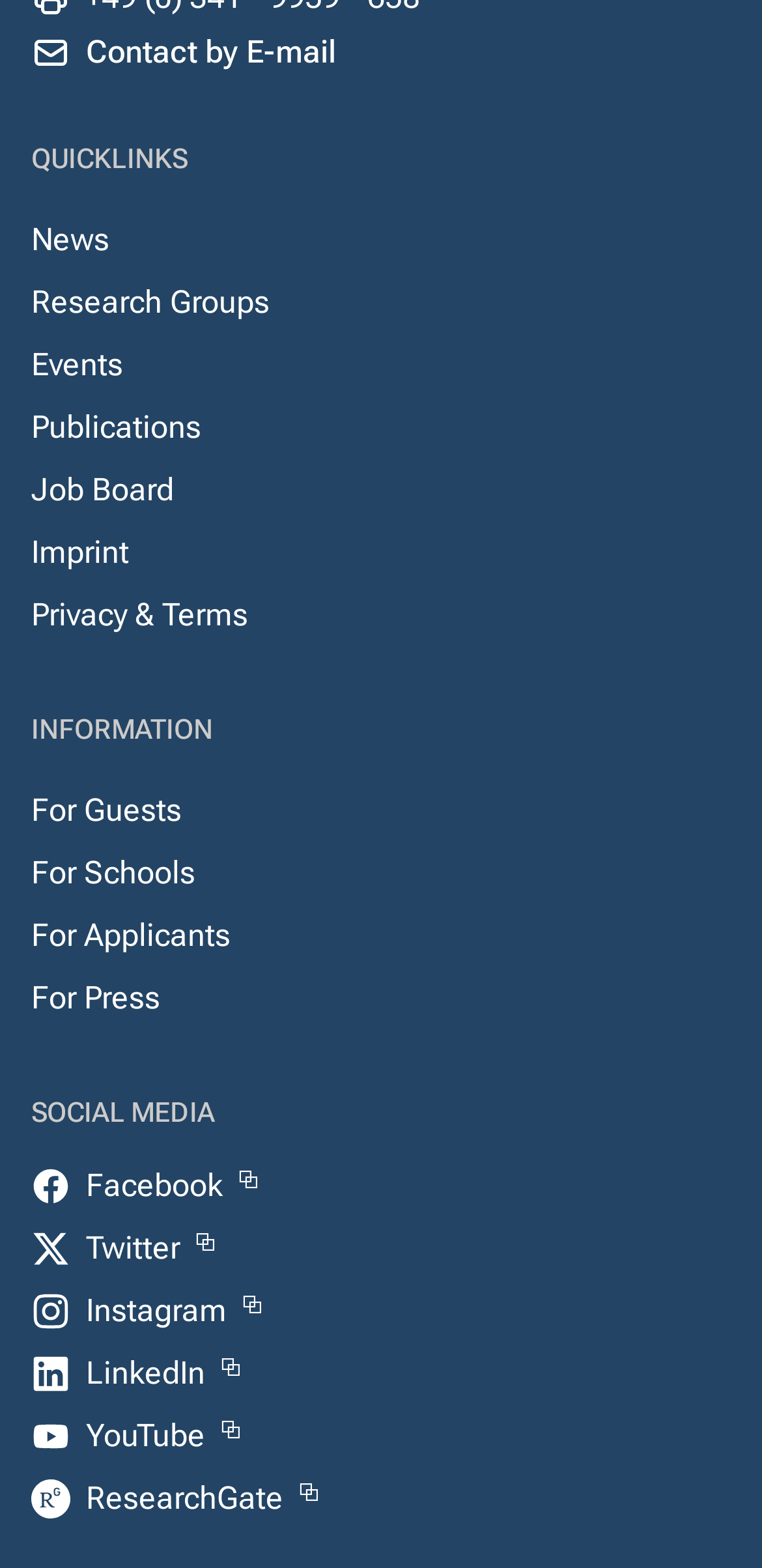What is the last social media platform listed?
Please utilize the information in the image to give a detailed response to the question.

I looked at the list of social media platforms and found that the last one listed is 'ResearchGate', which is linked to a webpage with the symbol '⧉'.